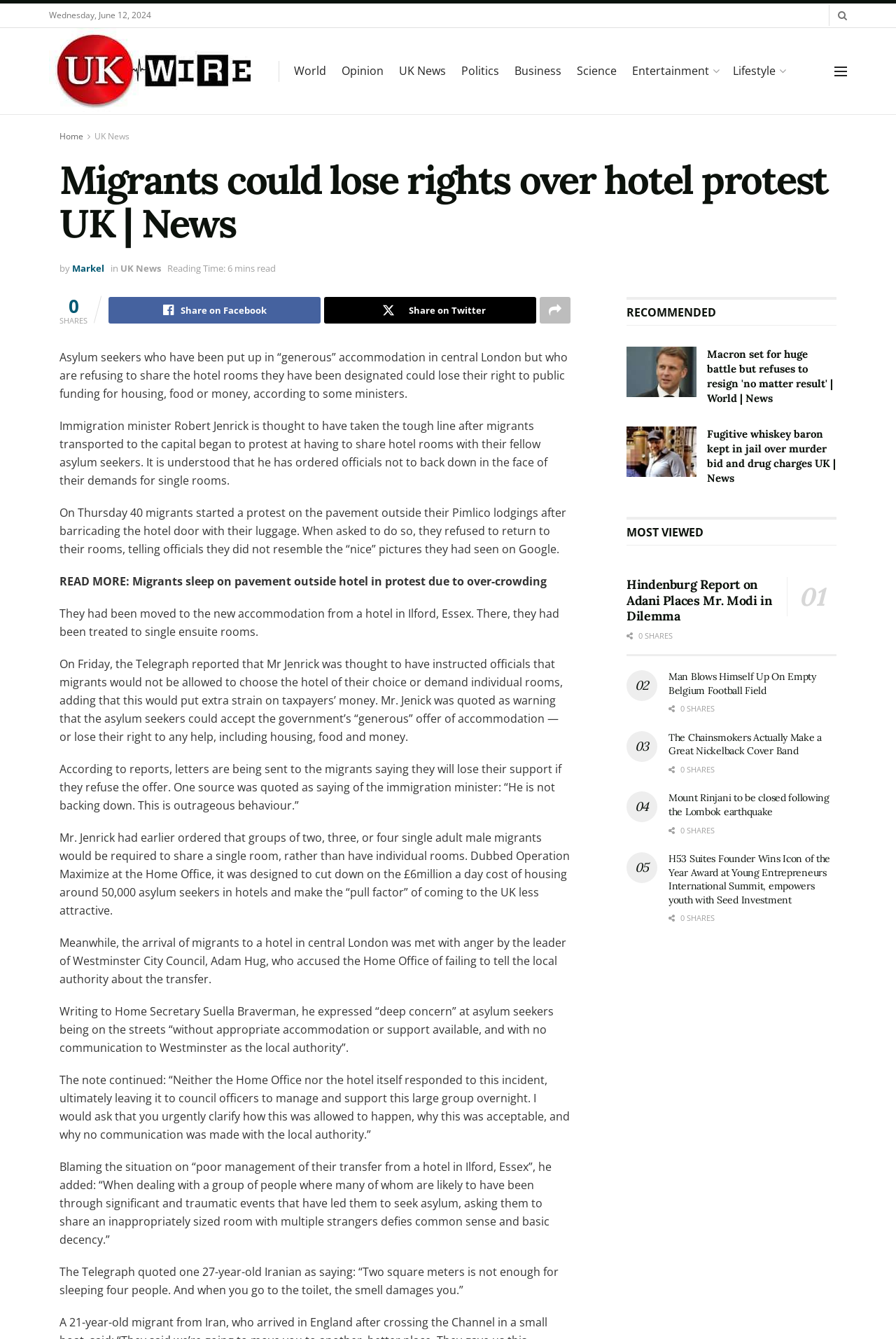Please find and report the bounding box coordinates of the element to click in order to perform the following action: "Read more about 'Migrants sleep on pavement outside hotel in protest due to over-crowding'". The coordinates should be expressed as four float numbers between 0 and 1, in the format [left, top, right, bottom].

[0.066, 0.429, 0.61, 0.44]